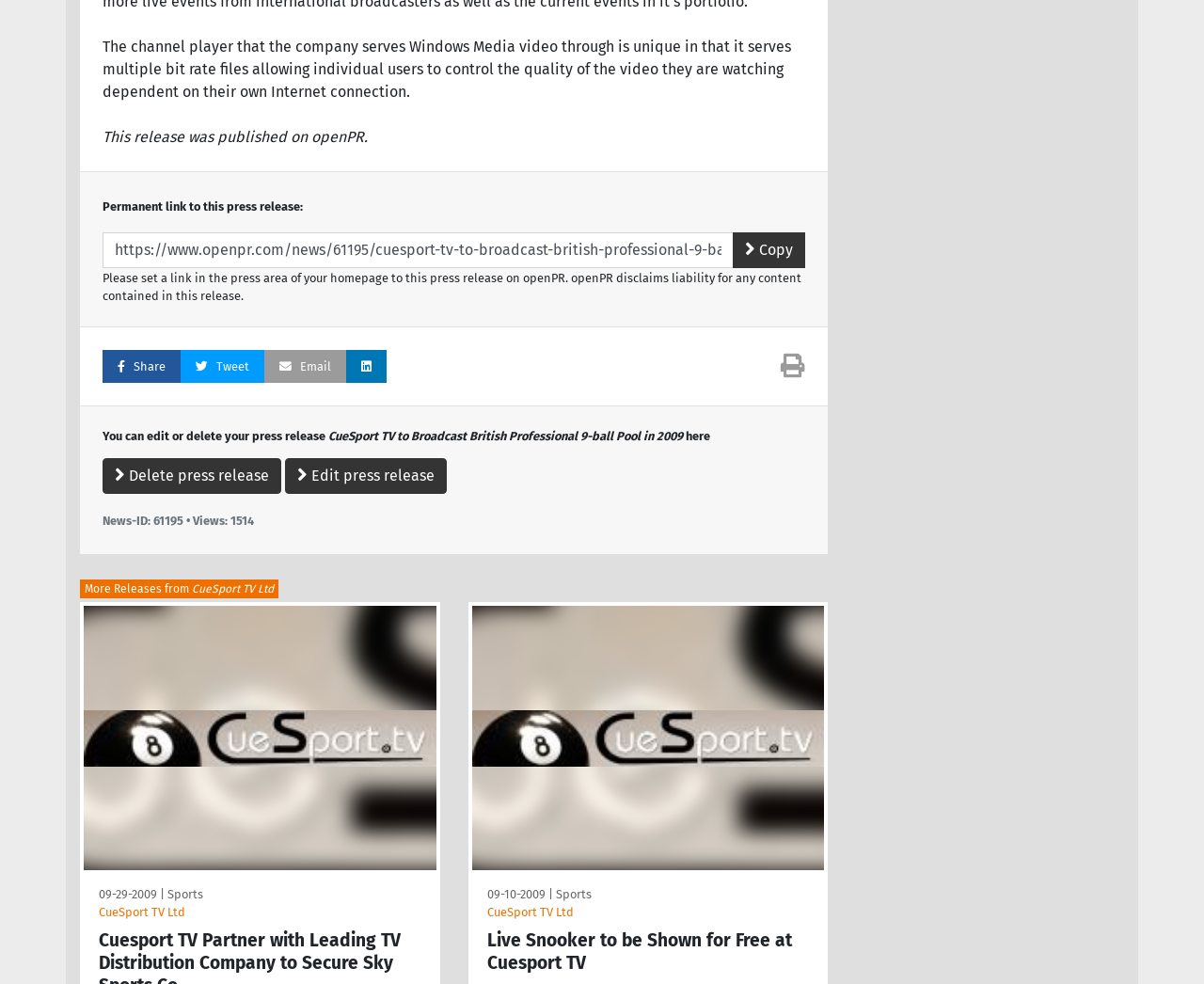Show the bounding box coordinates of the element that should be clicked to complete the task: "Share this press release".

[0.085, 0.355, 0.15, 0.389]